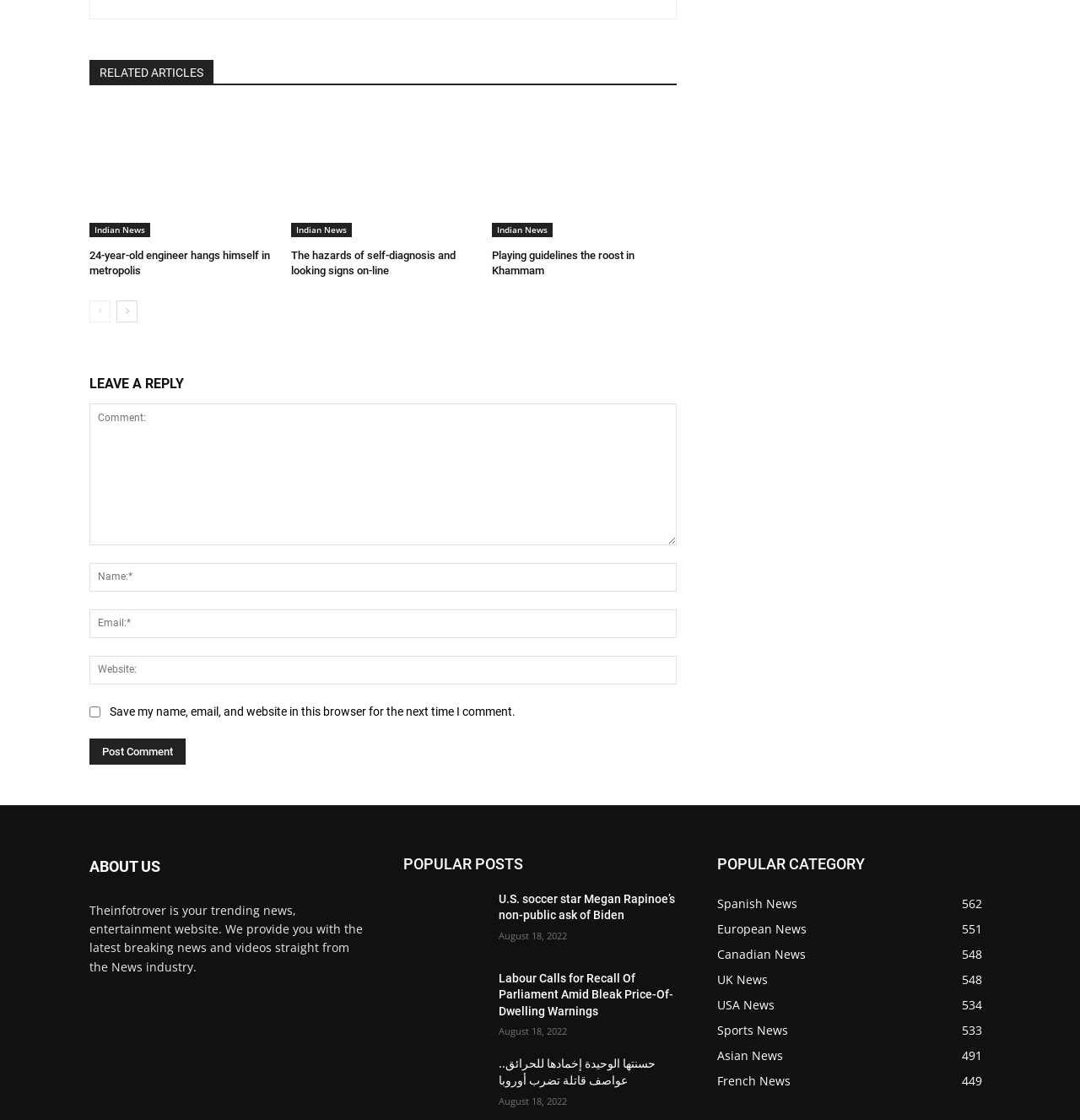Provide a short, one-word or phrase answer to the question below:
What is the category of the news article '24-year-old engineer hangs himself in metropolis'?

Indian News